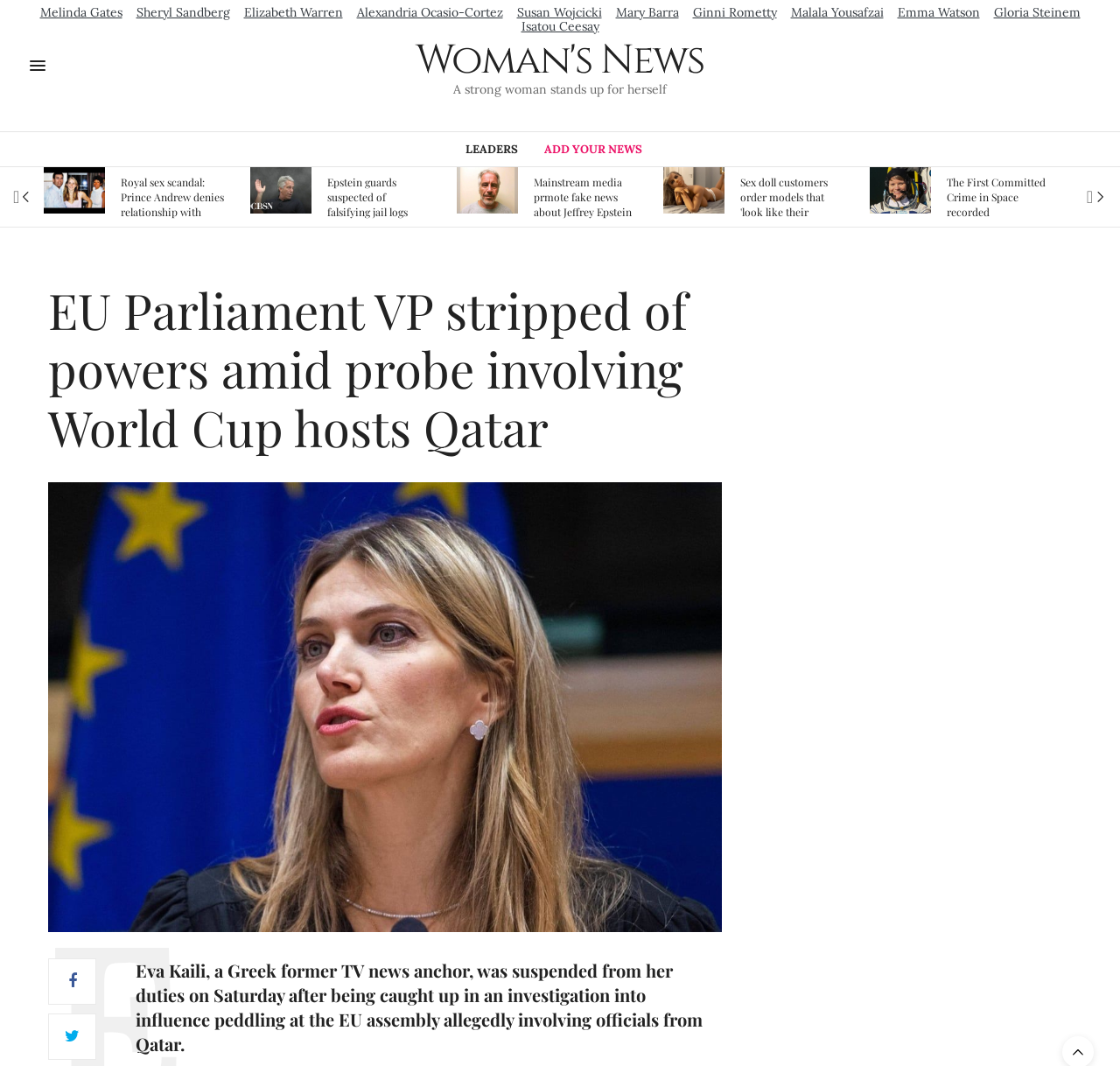Kindly determine the bounding box coordinates of the area that needs to be clicked to fulfill this instruction: "Read the article about Epstein guards".

[0.108, 0.157, 0.2, 0.213]